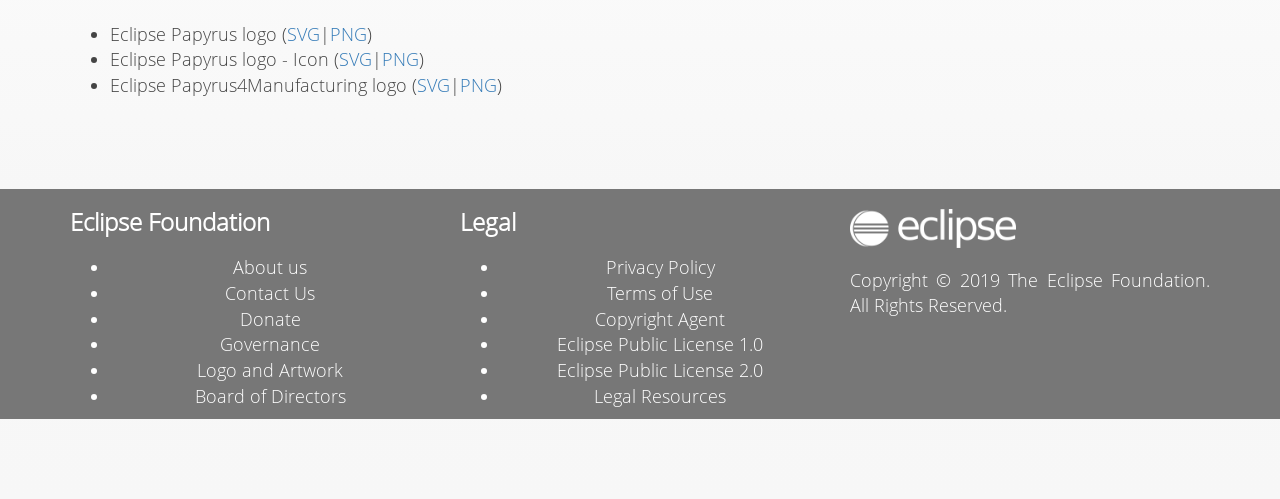What is the purpose of the 'Governance' link?
Answer the question with a single word or phrase by looking at the picture.

Unknown